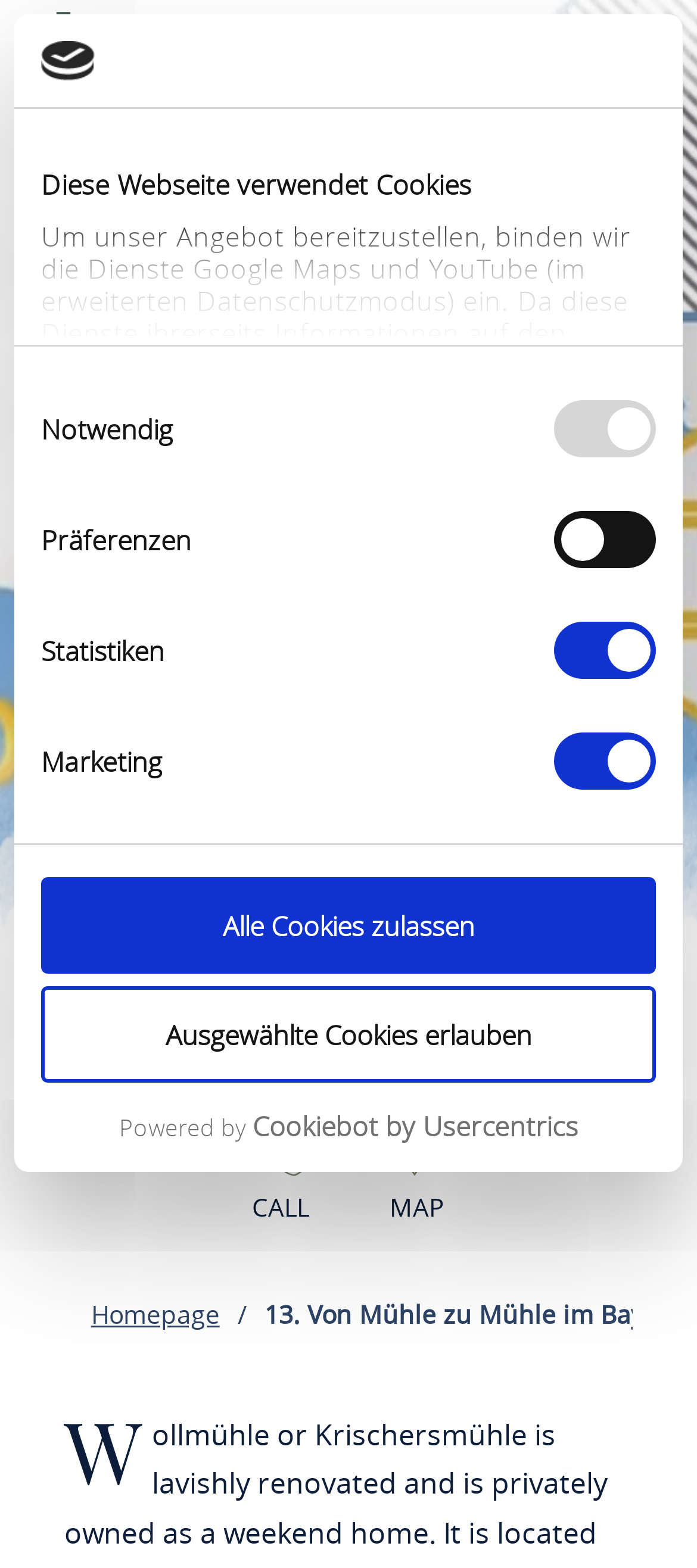Can you find the bounding box coordinates for the element that needs to be clicked to execute this instruction: "Click the map button"? The coordinates should be given as four float numbers between 0 and 1, i.e., [left, top, right, bottom].

[0.5, 0.761, 0.695, 0.78]